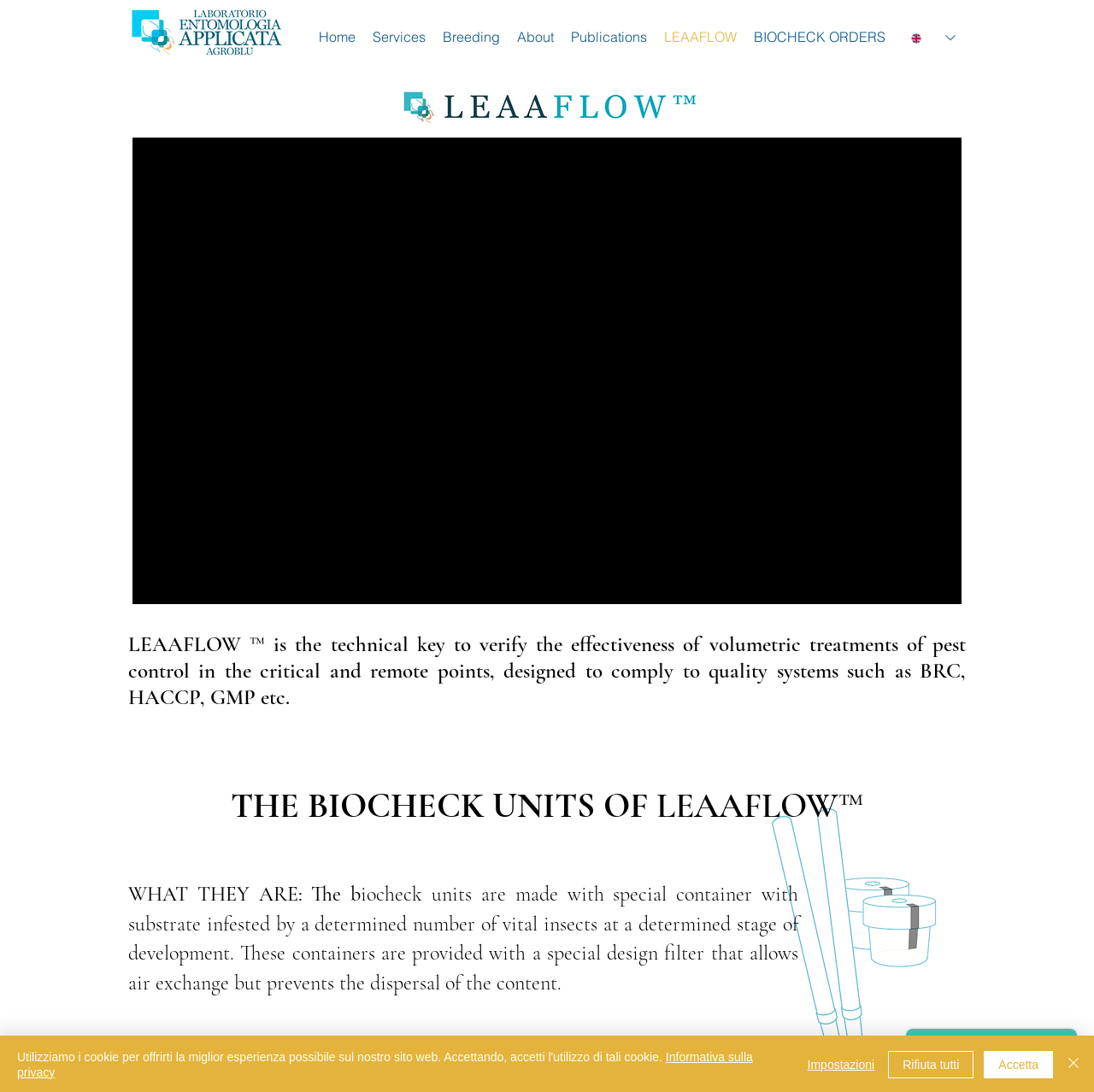Identify the bounding box for the UI element described as: "Rifiuta tutti". Ensure the coordinates are four float numbers between 0 and 1, formatted as [left, top, right, bottom].

[0.812, 0.962, 0.89, 0.987]